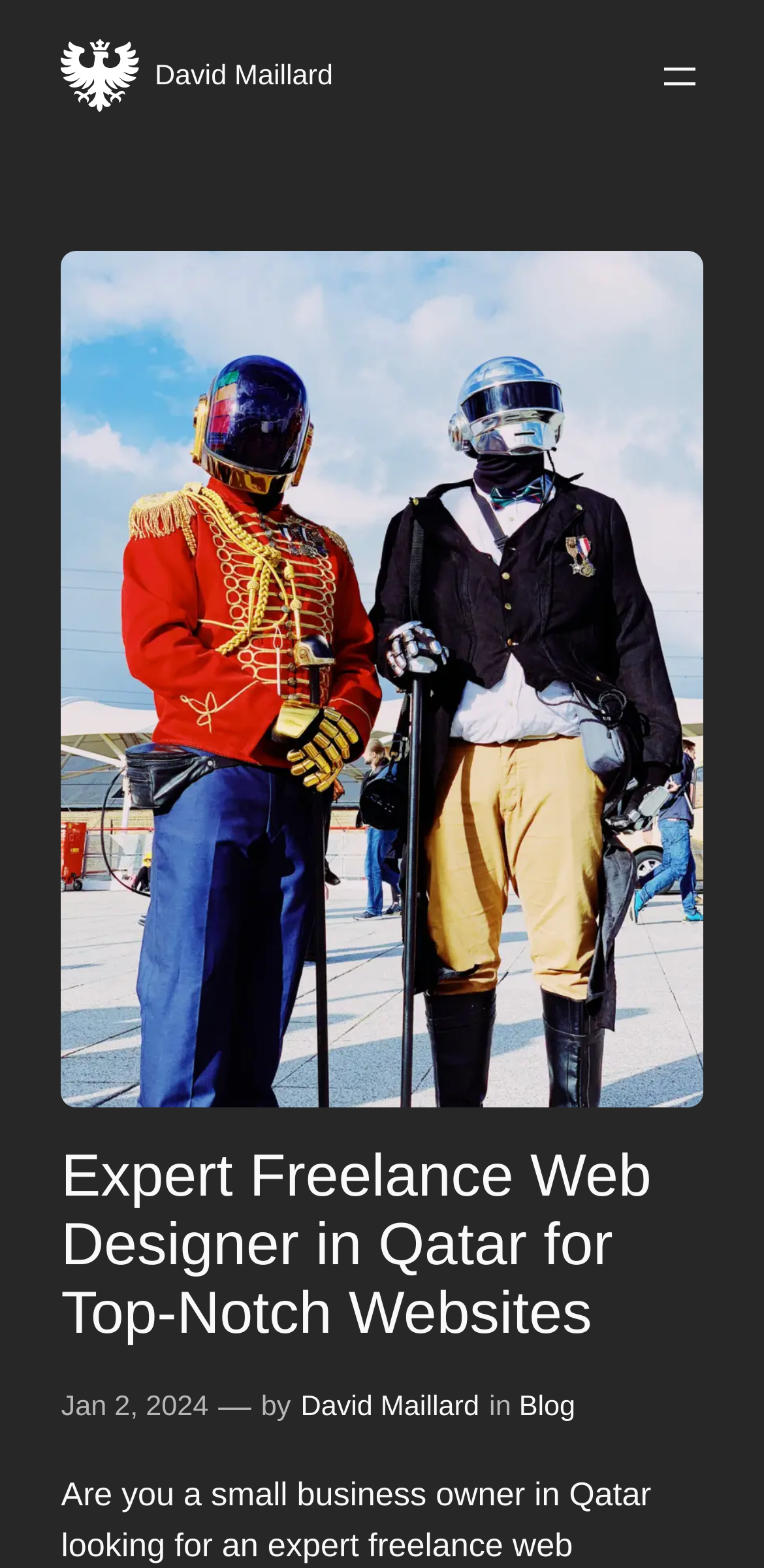Please determine the bounding box coordinates for the UI element described as: "Blog".

[0.679, 0.887, 0.753, 0.907]